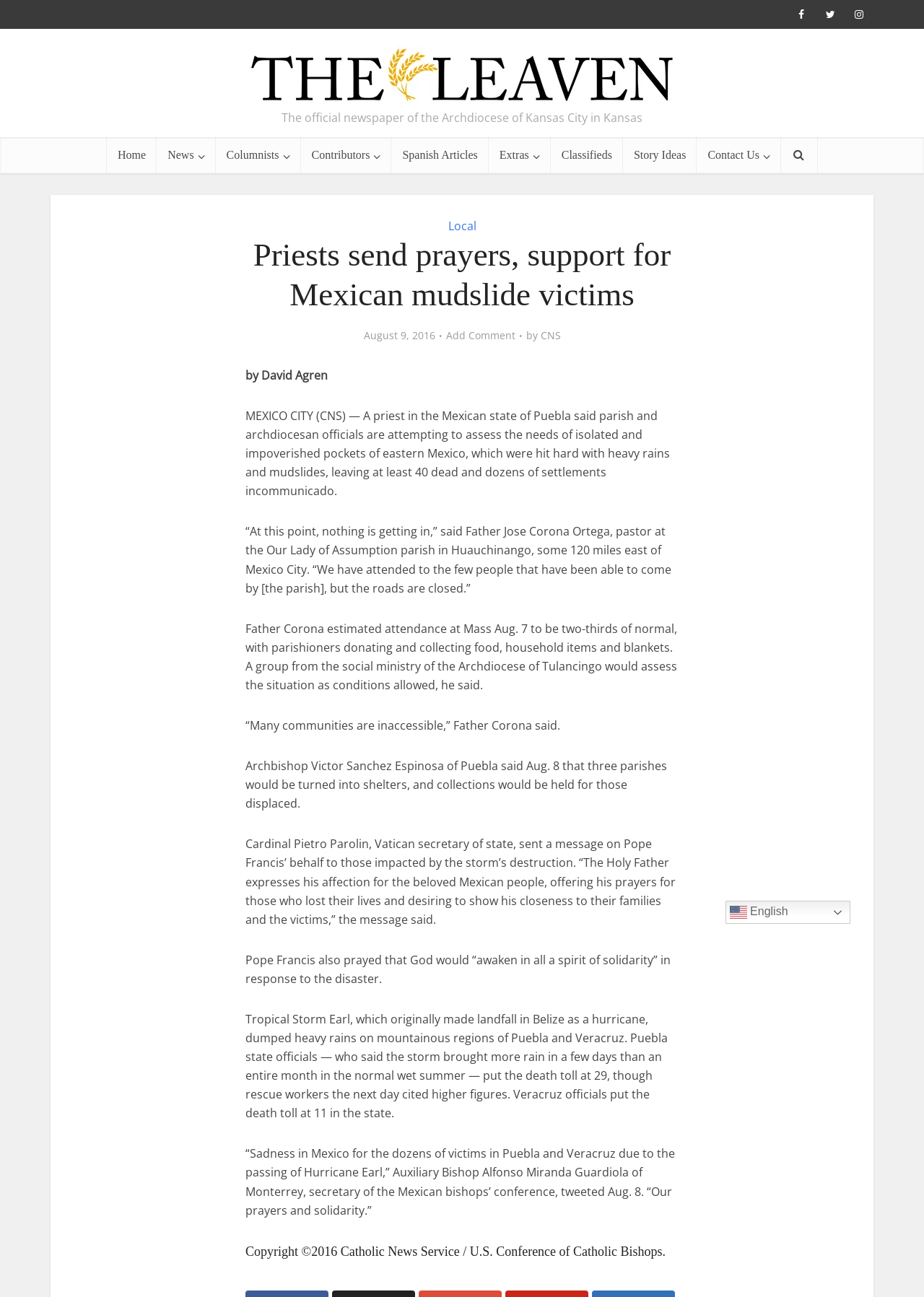Given the description "Spanish Articles", determine the bounding box of the corresponding UI element.

[0.424, 0.106, 0.529, 0.134]